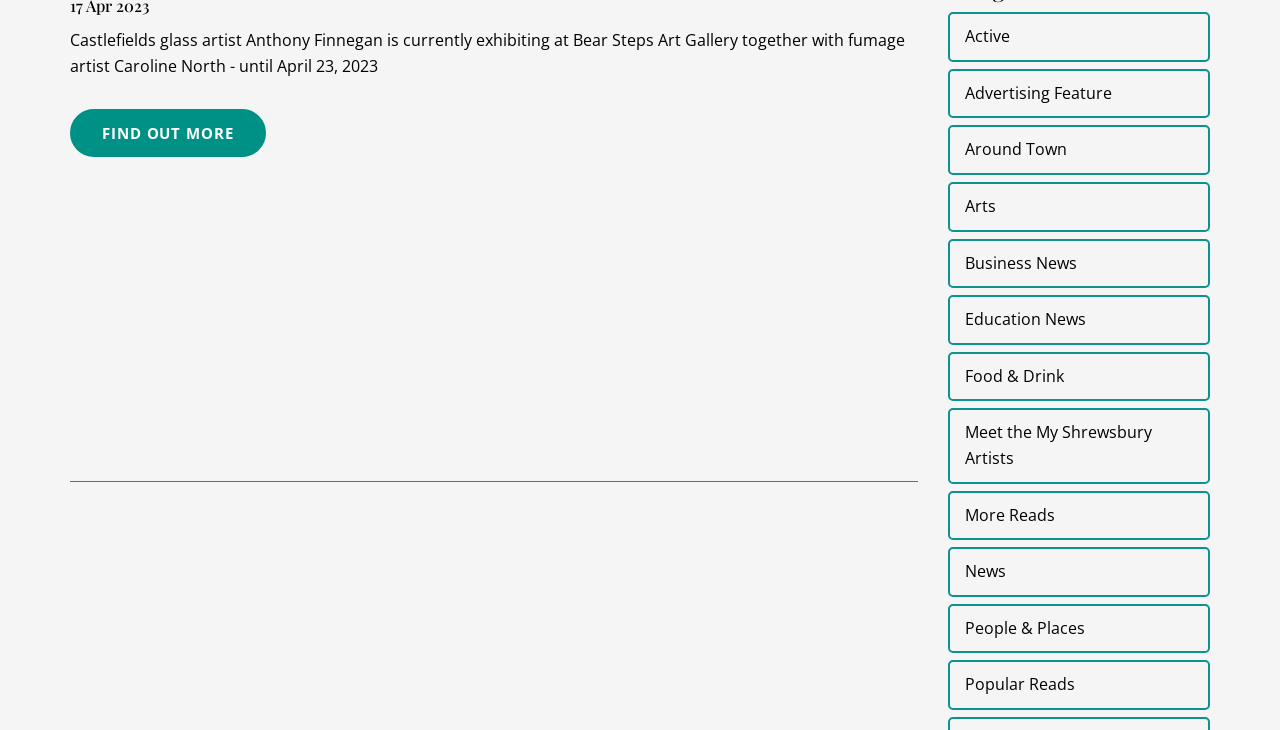Please give a one-word or short phrase response to the following question: 
What is the category of the article about Roderick Williams & Susie Allan?

Arts